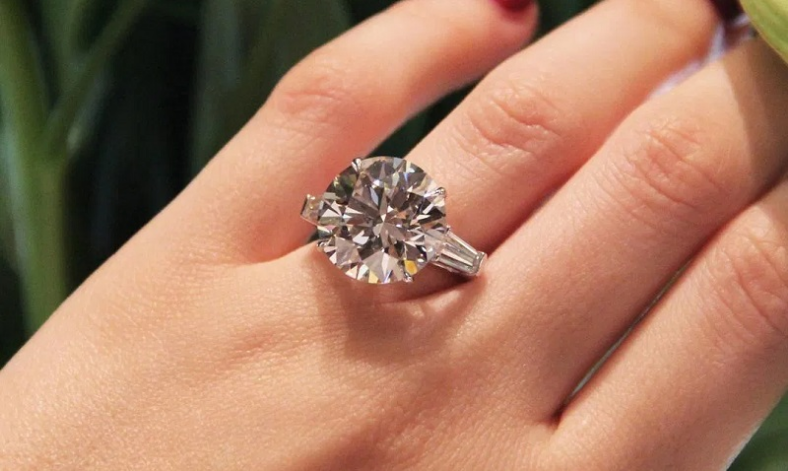What is the shape of the moissanite stone?
Please answer the question with a single word or phrase, referencing the image.

Round